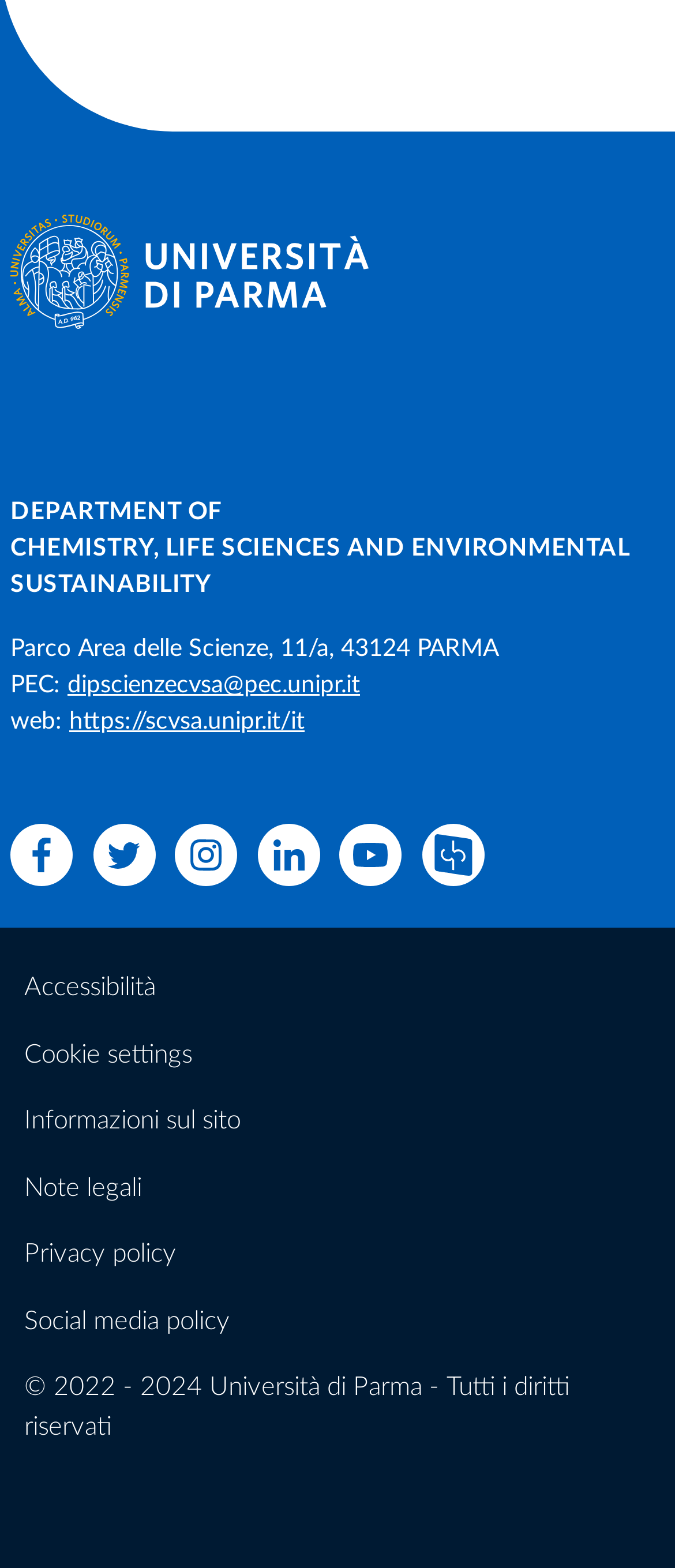How many social media links are available?
Using the information from the image, answer the question thoroughly.

There are six social media links available, namely Facebook, Twitter, Instagram, Linkedin, Youtube, and QuBìtv, which can be found at the bottom of the webpage, each accompanied by an image.